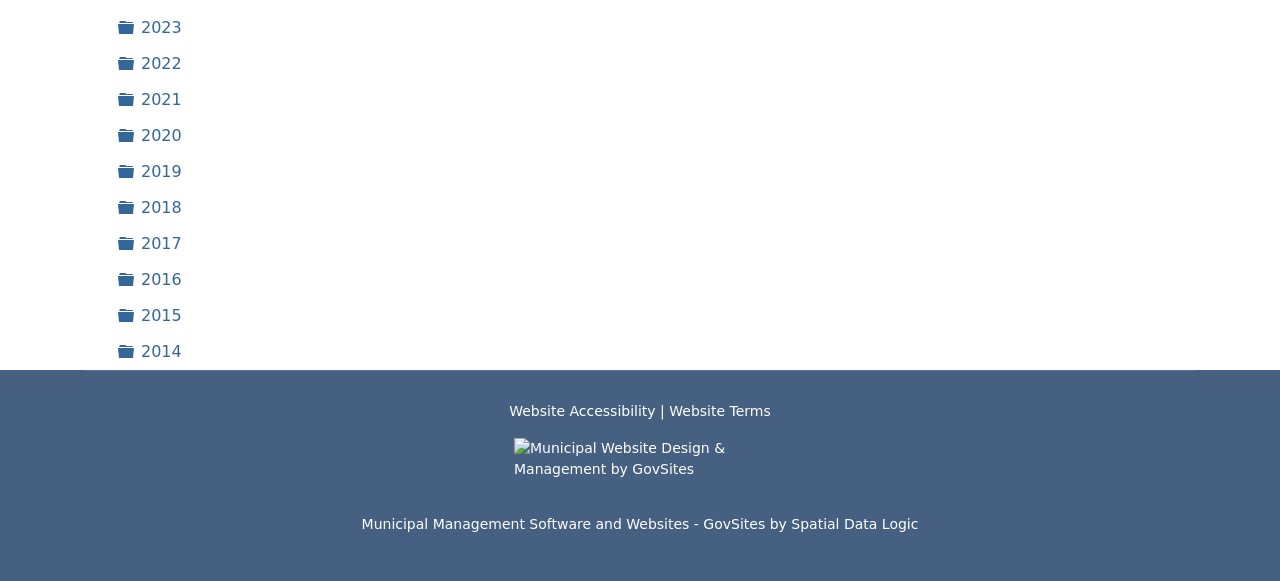Give a succinct answer to this question in a single word or phrase: 
What is the year of the first folder?

2014